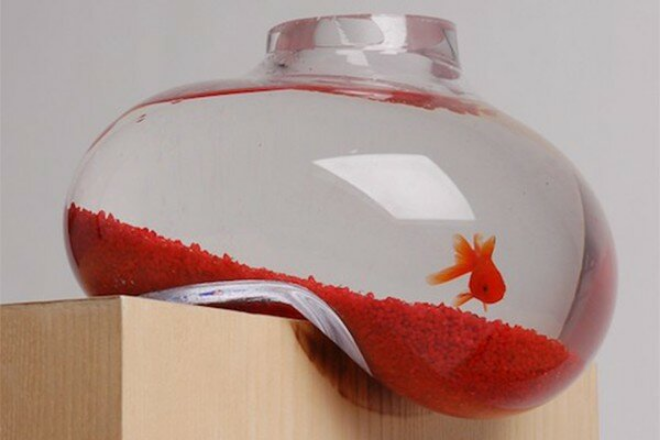Describe thoroughly the contents of the image.

The image showcases a uniquely designed aquarium, gracefully perched atop a wooden surface. The aquarium features a smooth, rounded shape that is both modern and minimalistic, highlighting the vibrant colors and textures within. Inside, a single goldfish swims among red decorative gravel, creating a striking contrast that enhances the aesthetic appeal of the piece. This eye-catching aquarium not only serves as a home for the fish but also as a captivating decor element, embodying contemporary design principles that blend functionality with artistic expression. Such aquariums have become popular choices in interior design, adding charm and a sense of tranquility to living spaces.